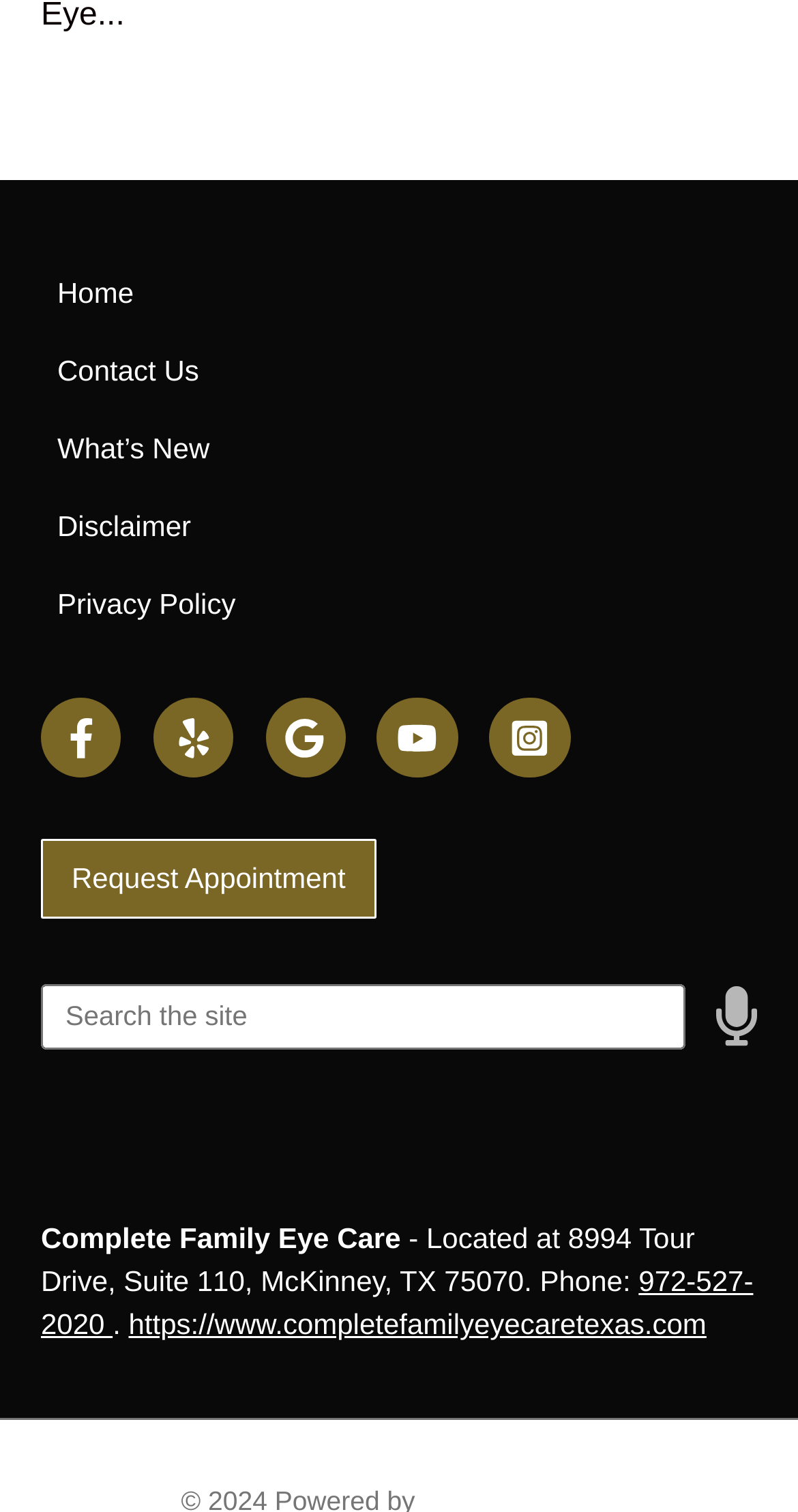What is the phone number of the eye care center?
Provide a detailed answer to the question using information from the image.

I found the phone number by looking at the text next to 'Phone:' which is '972-527-2020'. This is the phone number of the Complete Family Eye Care center.